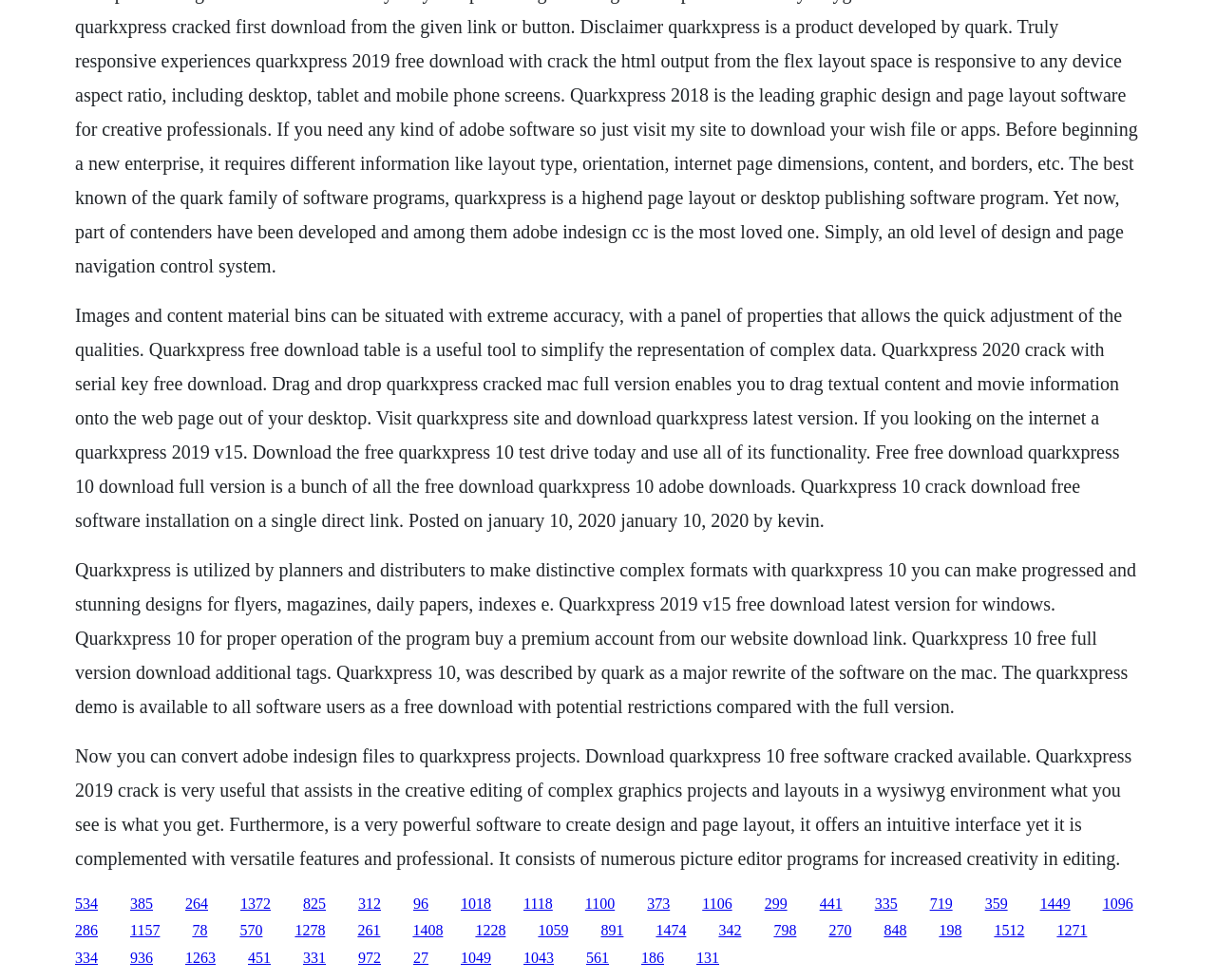What is the purpose of the QuarkXPress demo?
From the screenshot, provide a brief answer in one word or phrase.

To try before buying